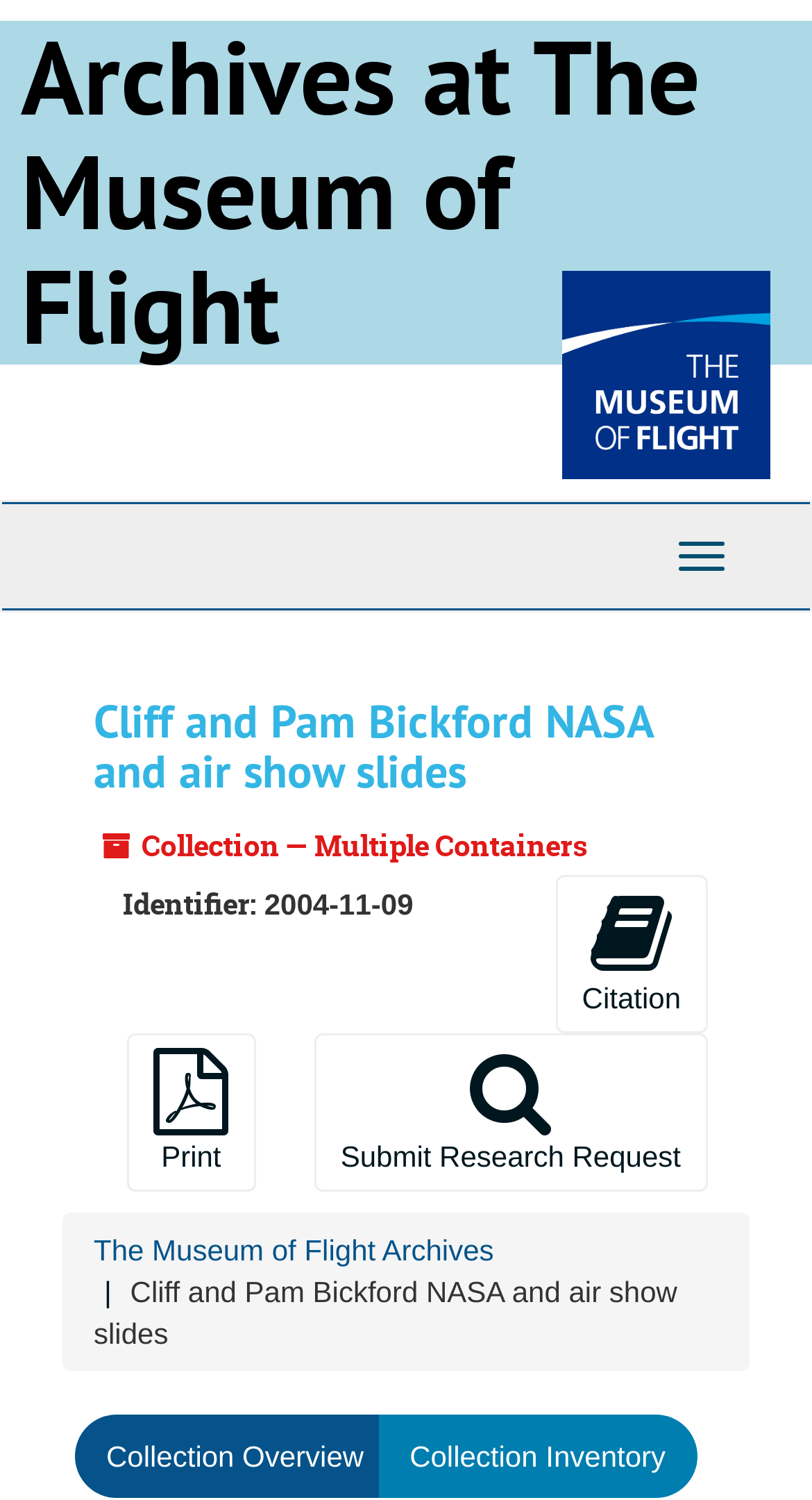Determine the bounding box for the UI element that matches this description: "Collection Overview".

[0.092, 0.944, 0.486, 0.999]